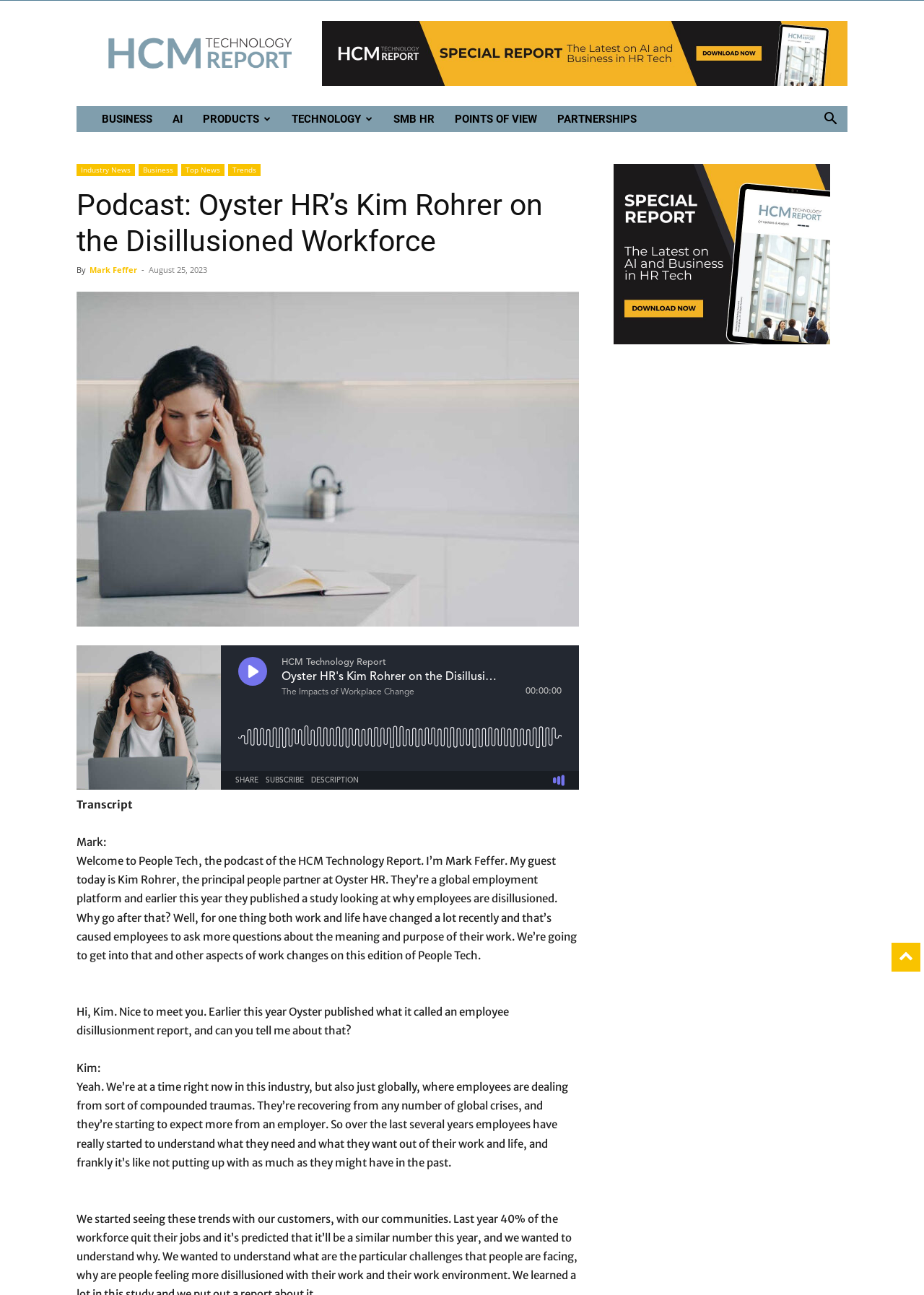What is the company that published the study?
From the image, provide a succinct answer in one word or a short phrase.

Oyster HR